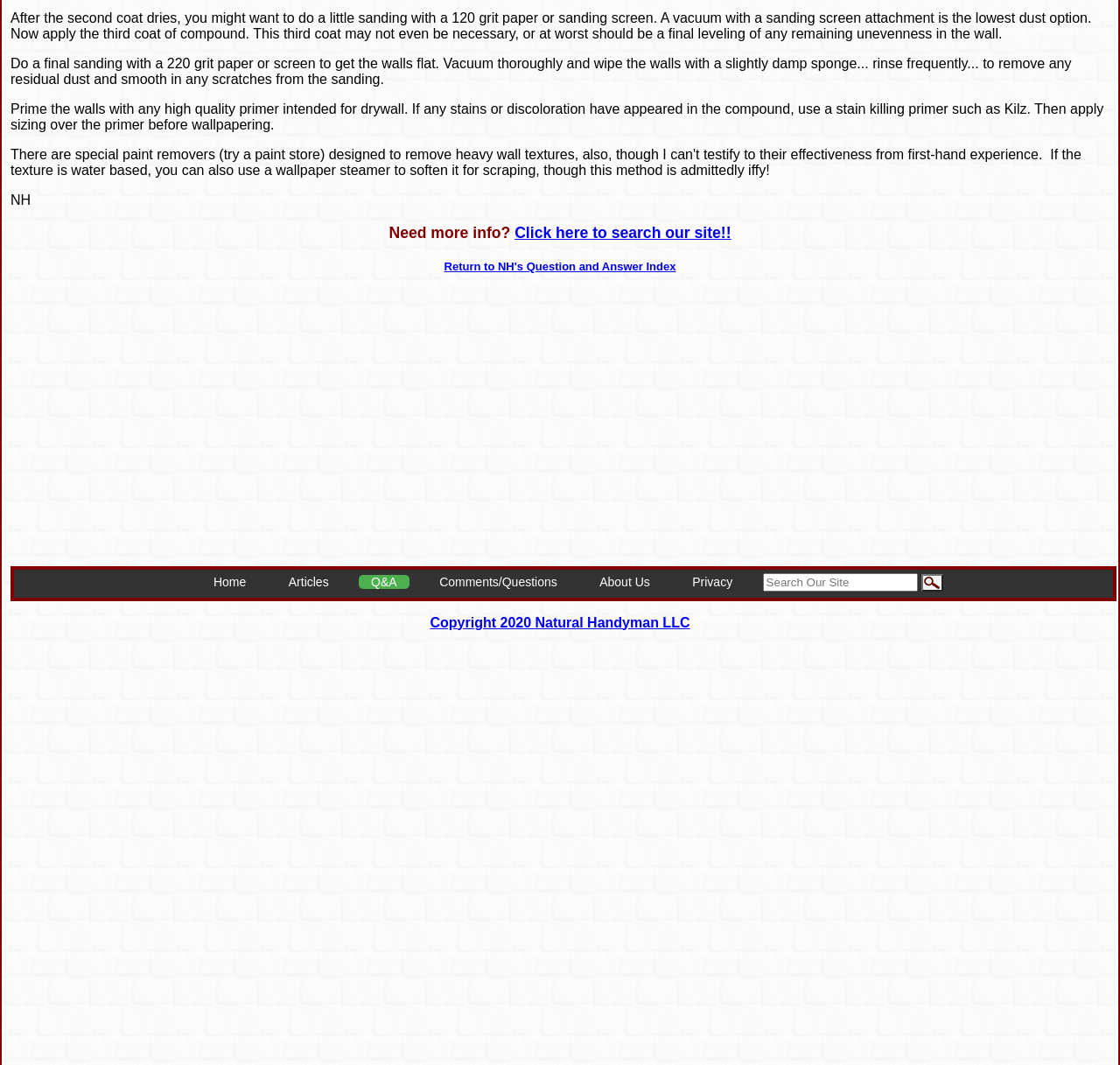What is the purpose of using a stain killing primer?
Answer the question with a detailed explanation, including all necessary information.

The webpage suggests using a stain killing primer, such as Kilz, if any stains or discoloration have appeared in the compound, before applying sizing and wallpapering.